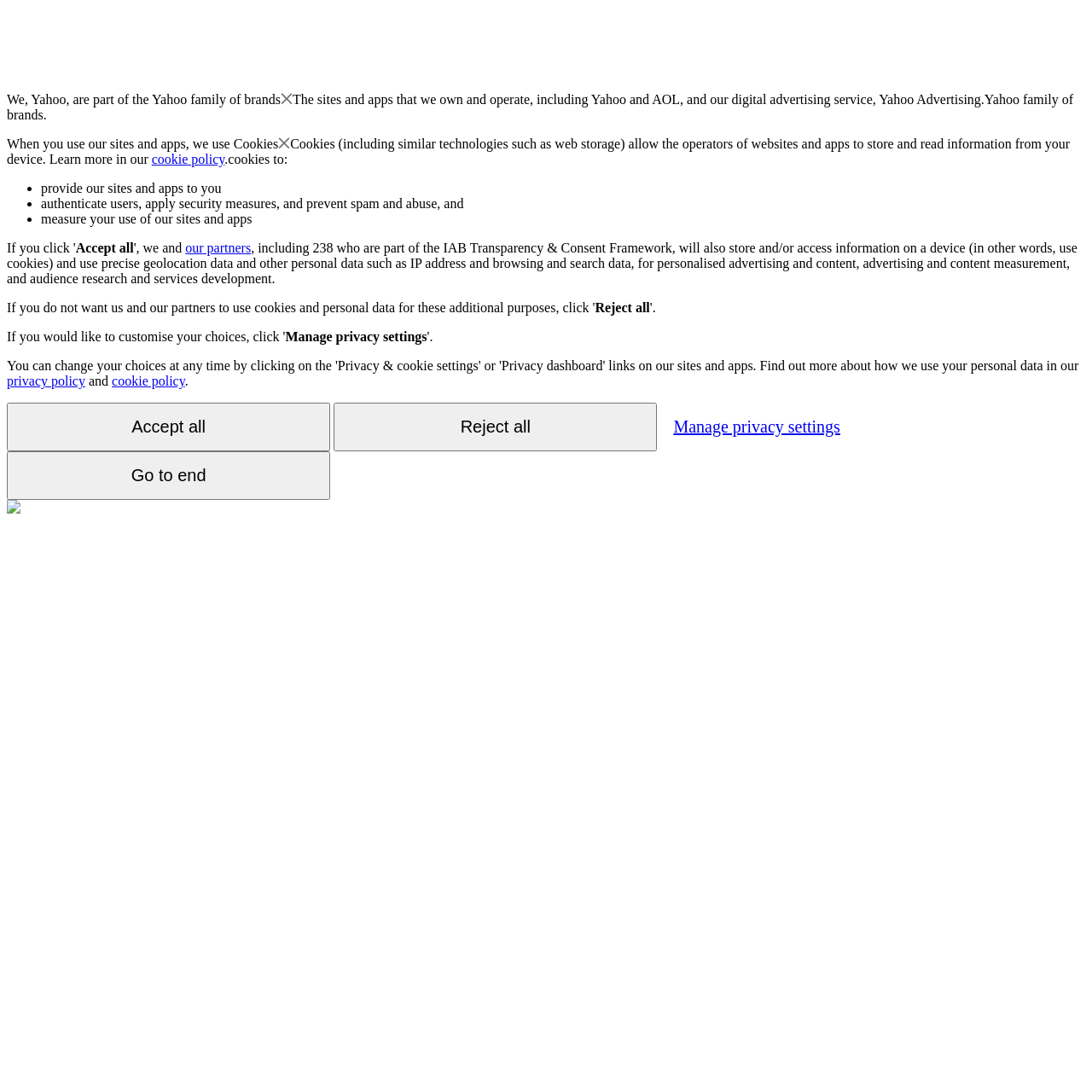Pinpoint the bounding box coordinates of the element that must be clicked to accomplish the following instruction: "Click the 'Manage privacy settings' button". The coordinates should be in the format of four float numbers between 0 and 1, i.e., [left, top, right, bottom].

[0.261, 0.302, 0.391, 0.315]